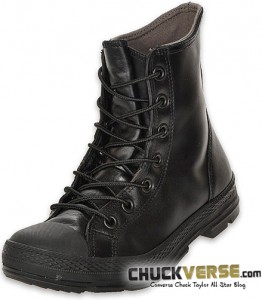Give a succinct answer to this question in a single word or phrase: 
What is the source of the image?

Chuckverse.com